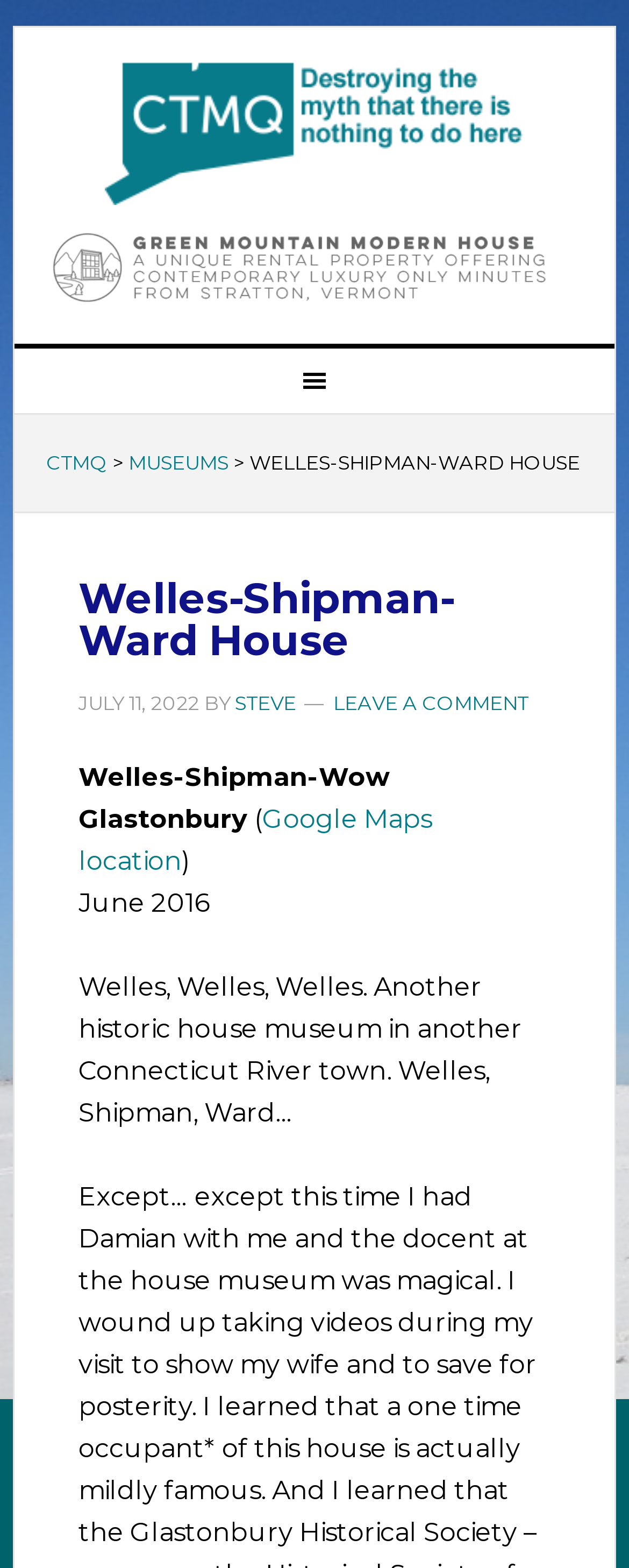What is the location of the Welles-Shipman-Ward House?
Offer a detailed and exhaustive answer to the question.

The location of the Welles-Shipman-Ward House can be found in the section below the header, where it says 'Glastonbury'.